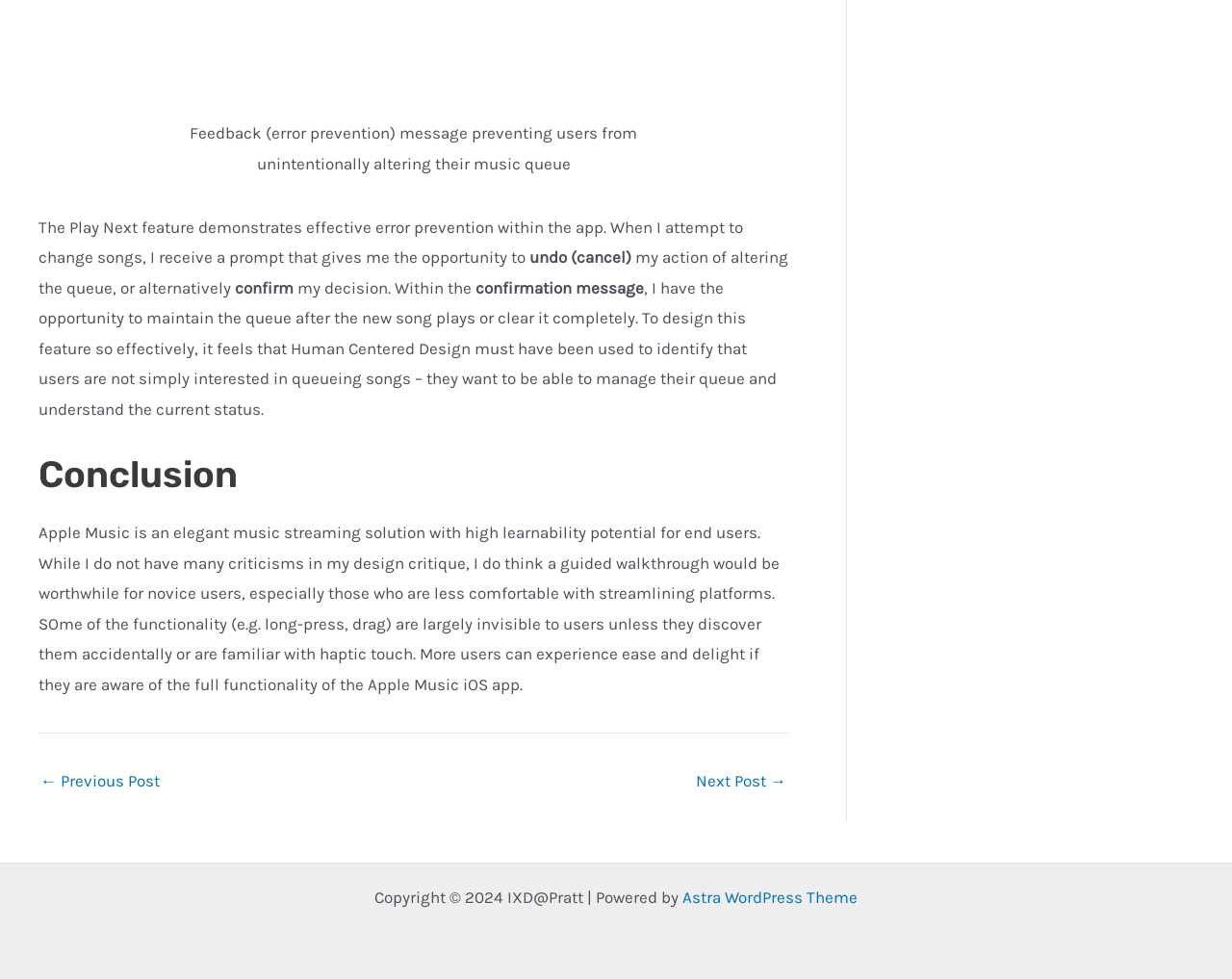Determine the bounding box coordinates for the UI element matching this description: "Read our Cookie Policy".

None